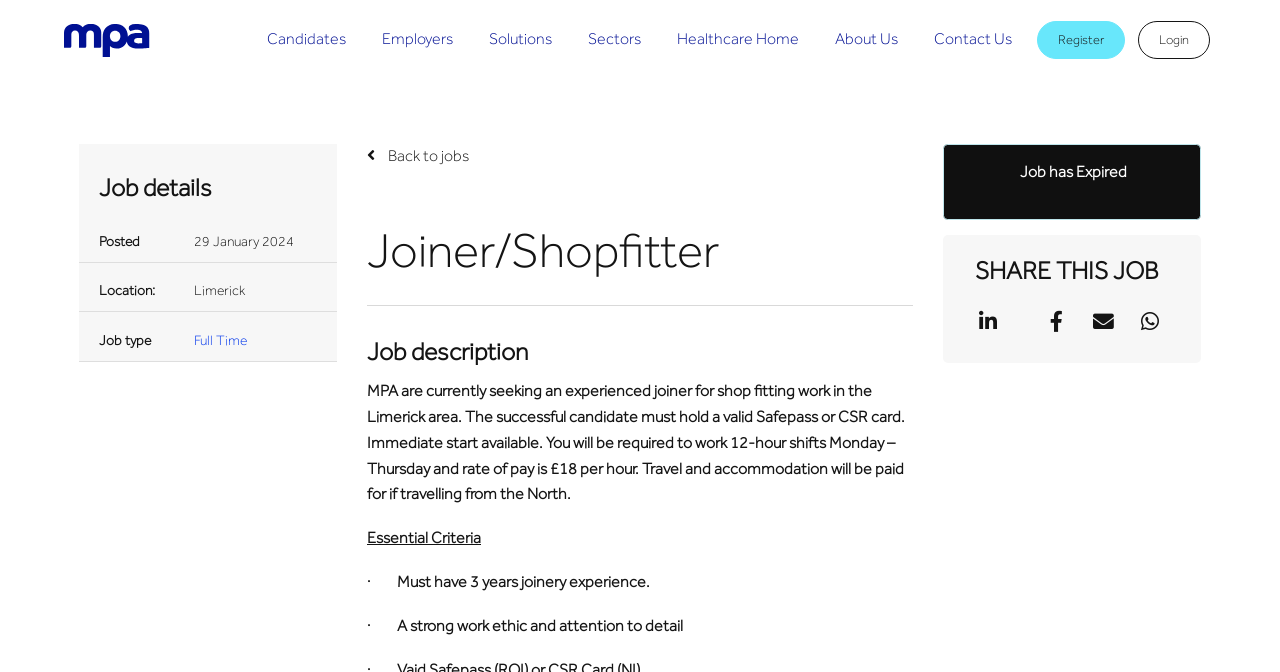Calculate the bounding box coordinates of the UI element given the description: "Contact Us".

[0.73, 0.045, 0.791, 0.071]